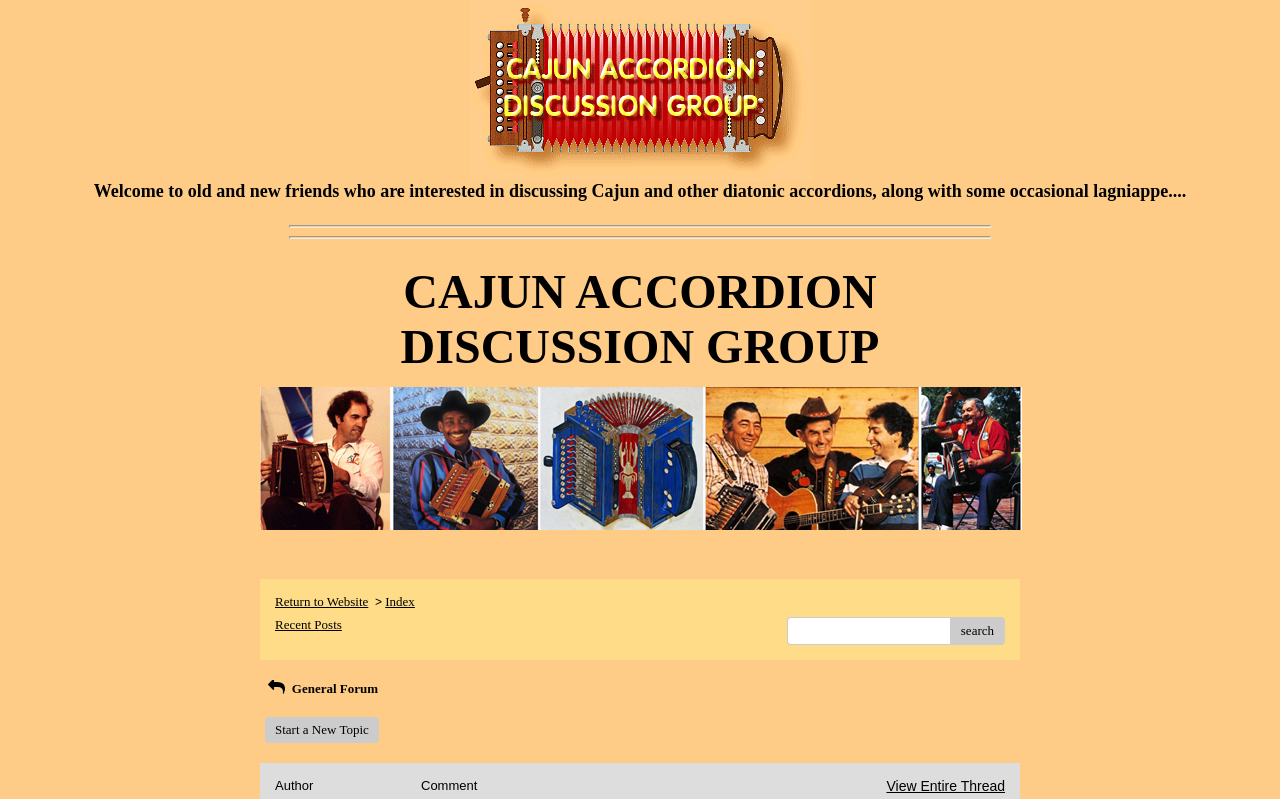Provide the bounding box coordinates in the format (top-left x, top-left y, bottom-right x, bottom-right y). All values are floating point numbers between 0 and 1. Determine the bounding box coordinate of the UI element described as: Start a New Topic

[0.207, 0.897, 0.296, 0.93]